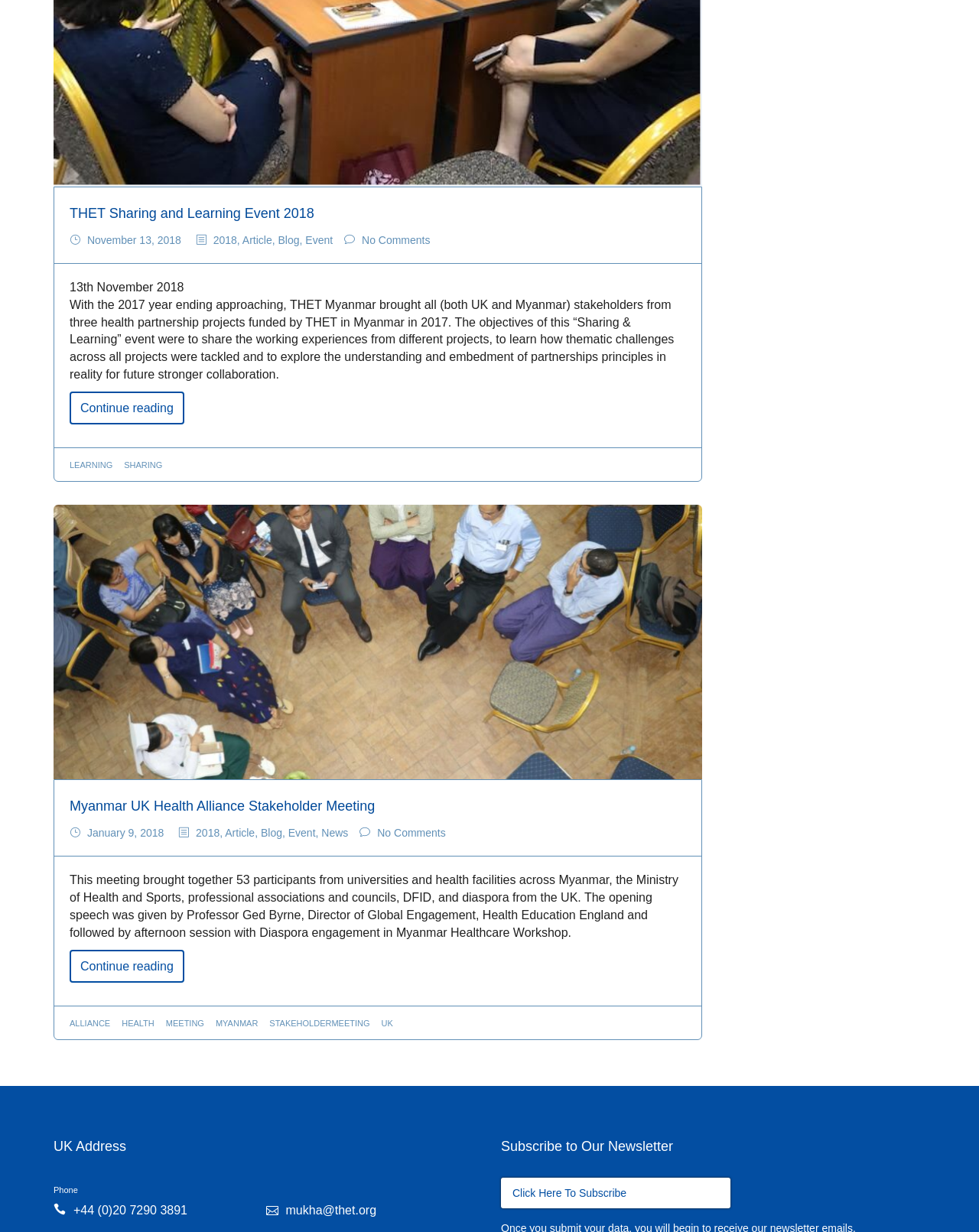Please identify the bounding box coordinates of the element's region that I should click in order to complete the following instruction: "Learn more about Myanmar UK Health Alliance Stakeholder Meeting". The bounding box coordinates consist of four float numbers between 0 and 1, i.e., [left, top, right, bottom].

[0.071, 0.646, 0.7, 0.664]